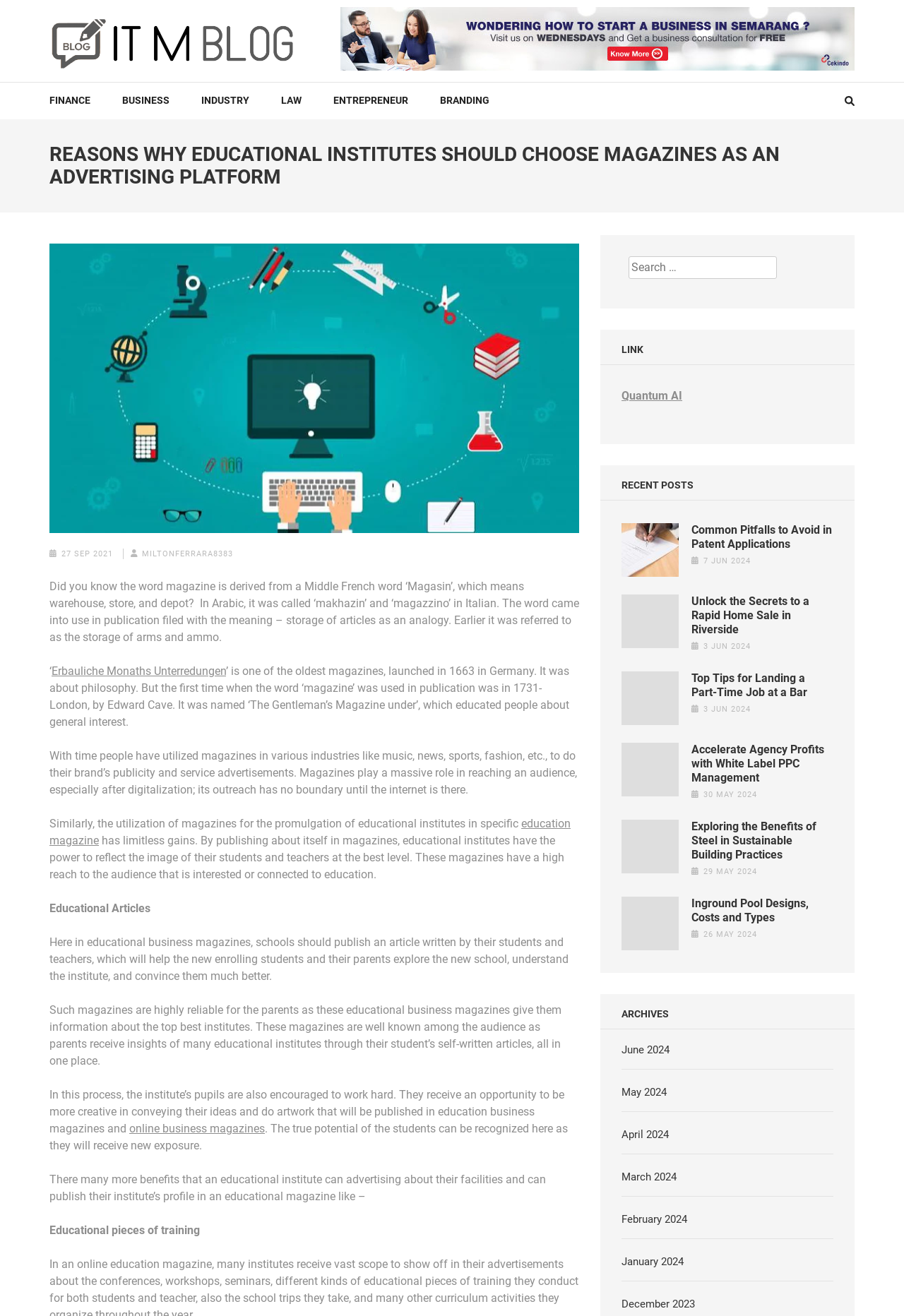Specify the bounding box coordinates of the element's region that should be clicked to achieve the following instruction: "Explore the 'ARCHIVES' section". The bounding box coordinates consist of four float numbers between 0 and 1, in the format [left, top, right, bottom].

[0.664, 0.766, 0.945, 0.782]